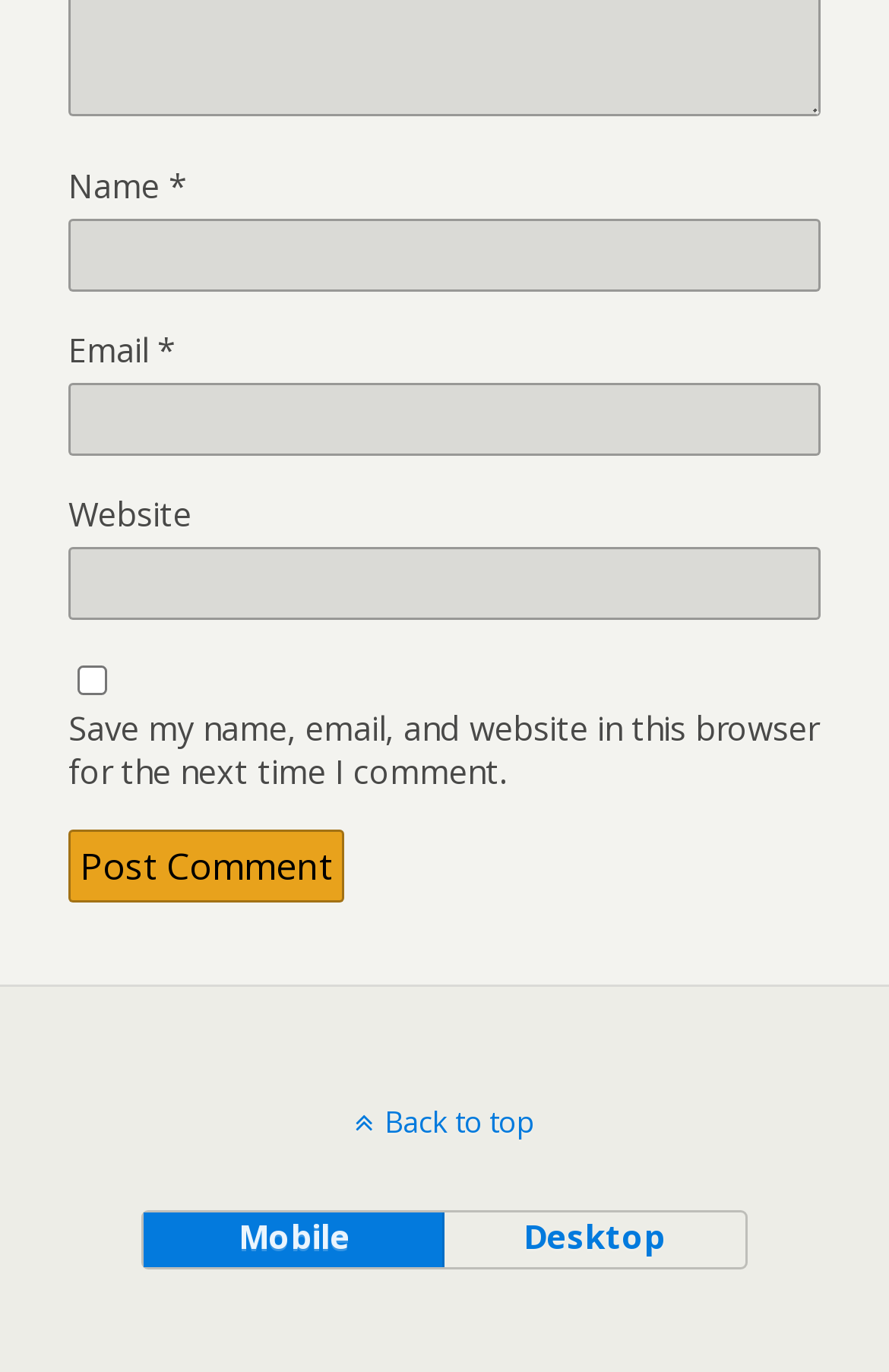Please identify the coordinates of the bounding box for the clickable region that will accomplish this instruction: "Input your email".

[0.077, 0.279, 0.923, 0.332]